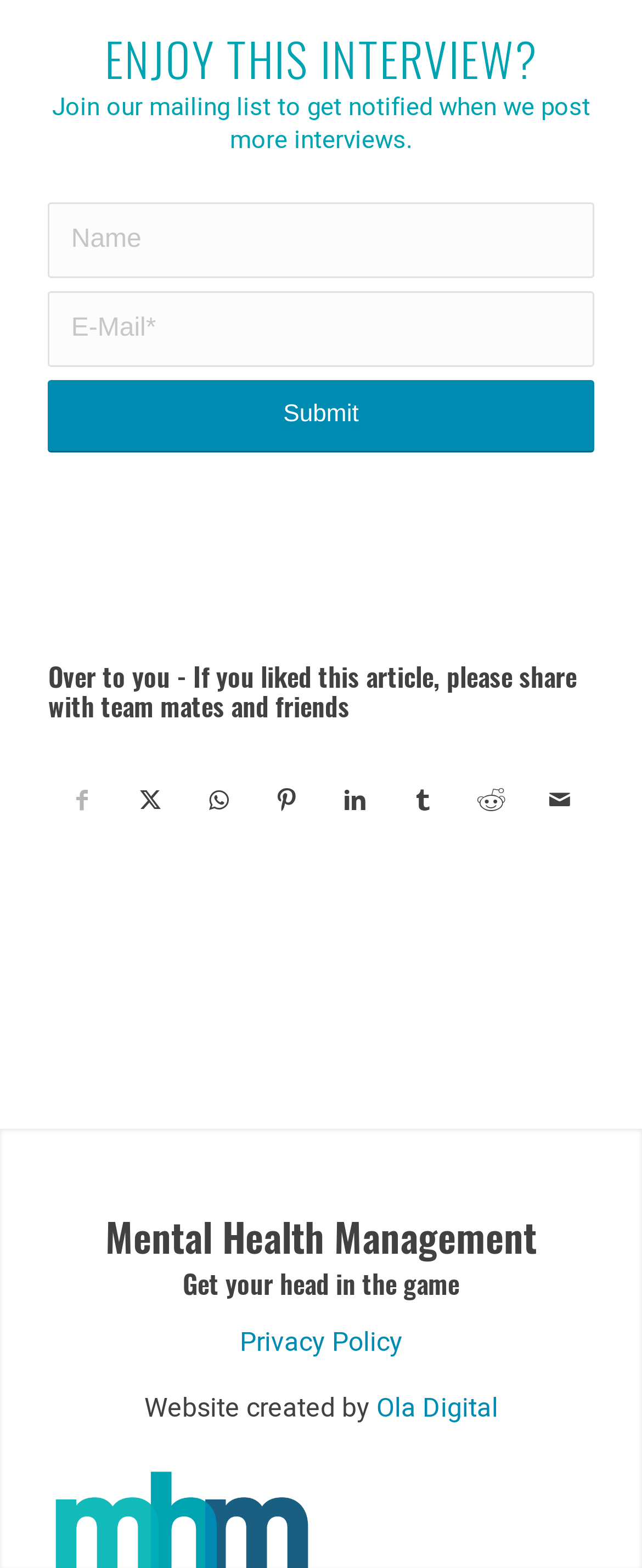What is the purpose of the form?
Look at the screenshot and give a one-word or phrase answer.

To join mailing list